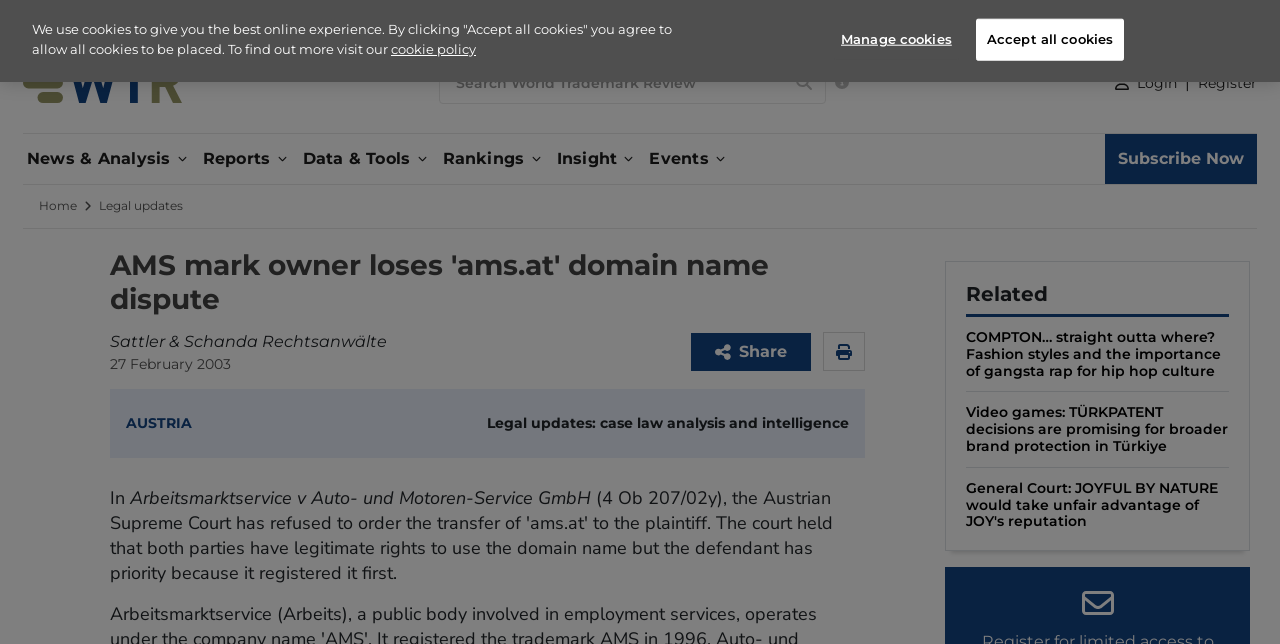Give a detailed explanation of the elements present on the webpage.

This webpage appears to be an article from World Trademark Review, a legal news and analysis website. At the top of the page, there are several links to different sections of the website, including "Visit IAM", "About", "Archive", and "Login" or "Register". There is also a search bar and a WTR logo.

Below the top navigation, there are several main categories listed, including "News & Analysis", "Reports", "Data & Tools", "Rankings", "Insight", and "Events". Each of these categories has a corresponding link.

The main article is titled "AMS mark owner loses 'ams.at' domain name dispute" and is accompanied by a heading that reads "Legal updates: case law analysis and intelligence". The article appears to be a legal analysis of a court case, with the text "In Arbeitsmarktservice v Auto- und Motoren-Service GmbH, the Austrian Supreme Court has refused to order the transfer of 'ams.at' to the plaintiff." The article also includes the date "27 February 2003" and a link to share the article.

To the right of the article, there are several related articles listed, each with a heading and a link. These articles appear to be related to legal updates and case law analysis.

At the bottom of the page, there is a dialog box that informs users about the website's use of cookies and provides options to manage or accept cookies.